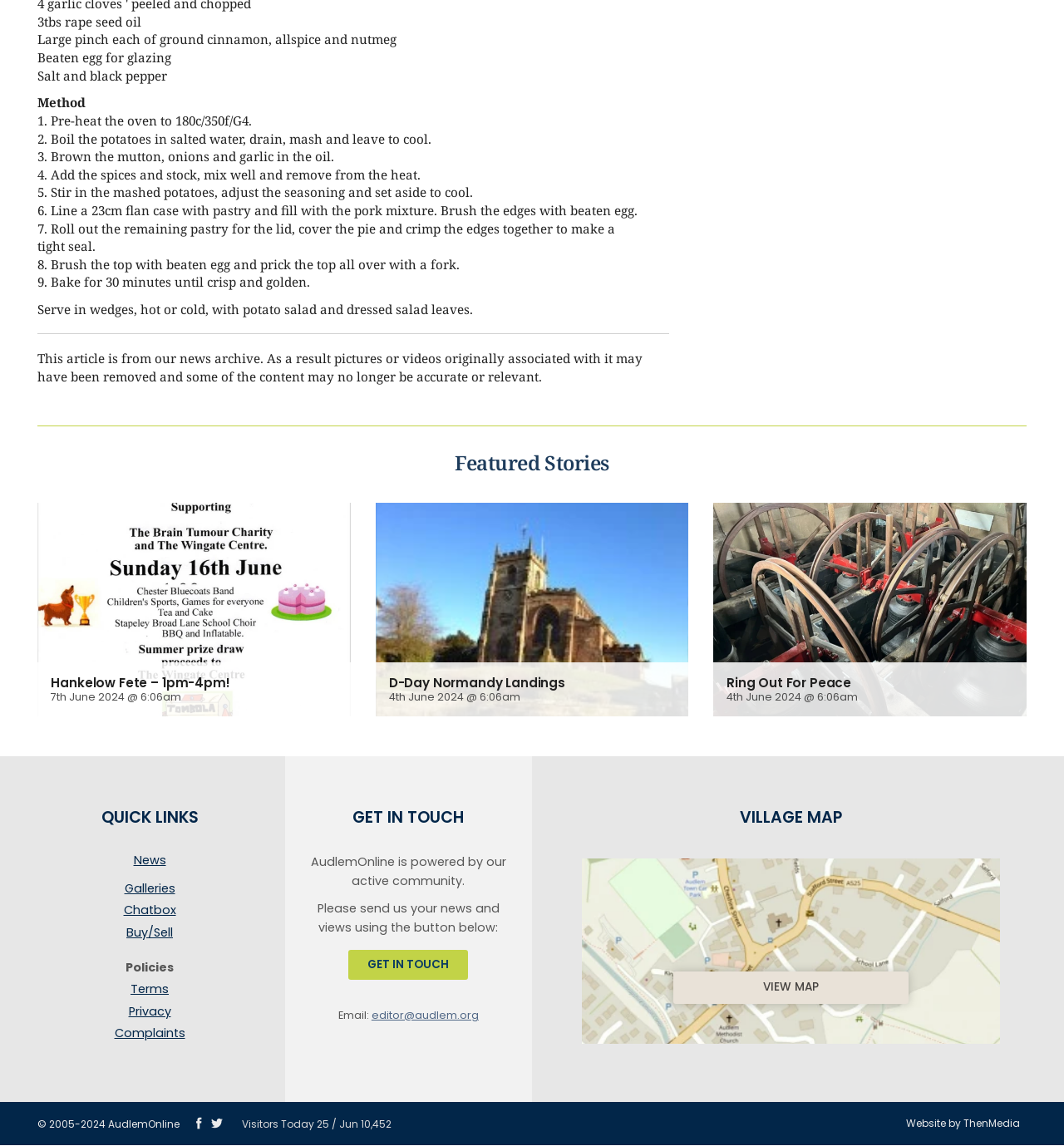Can you determine the bounding box coordinates of the area that needs to be clicked to fulfill the following instruction: "Click on 'Featured Stories'"?

[0.428, 0.391, 0.572, 0.415]